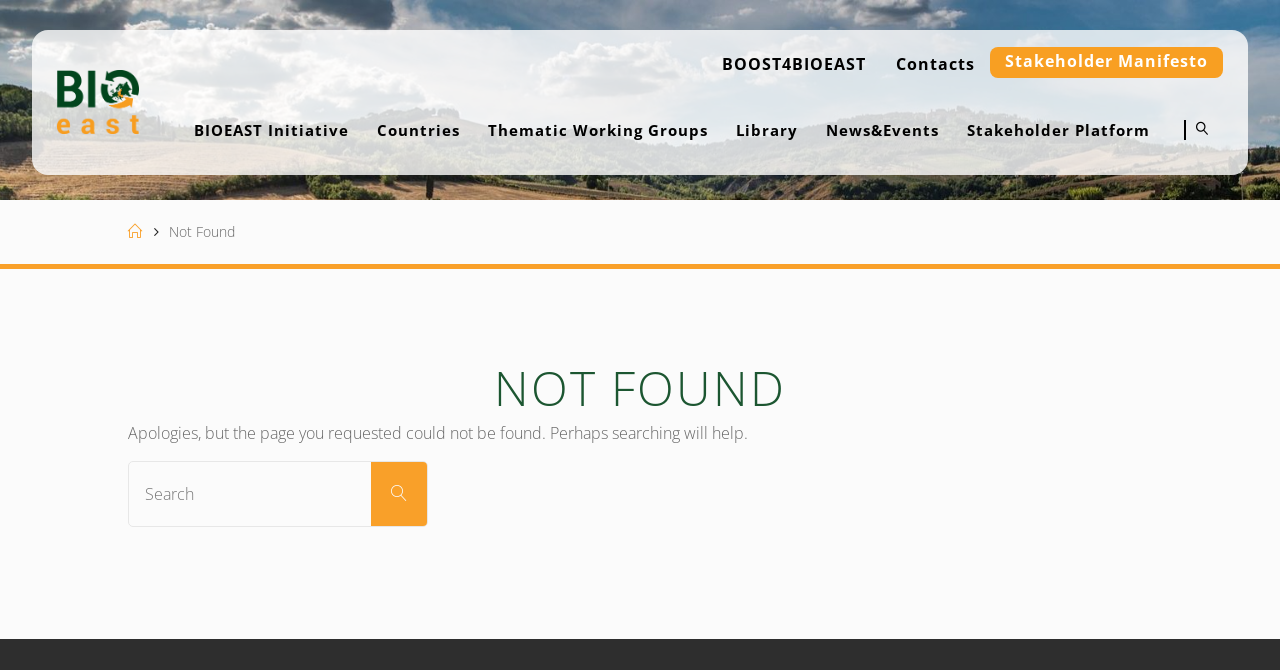Identify and provide the bounding box coordinates of the UI element described: "parent_node: Search for: name="s" placeholder="Search"". The coordinates should be formatted as [left, top, right, bottom], with each number being a float between 0 and 1.

[0.101, 0.689, 0.334, 0.785]